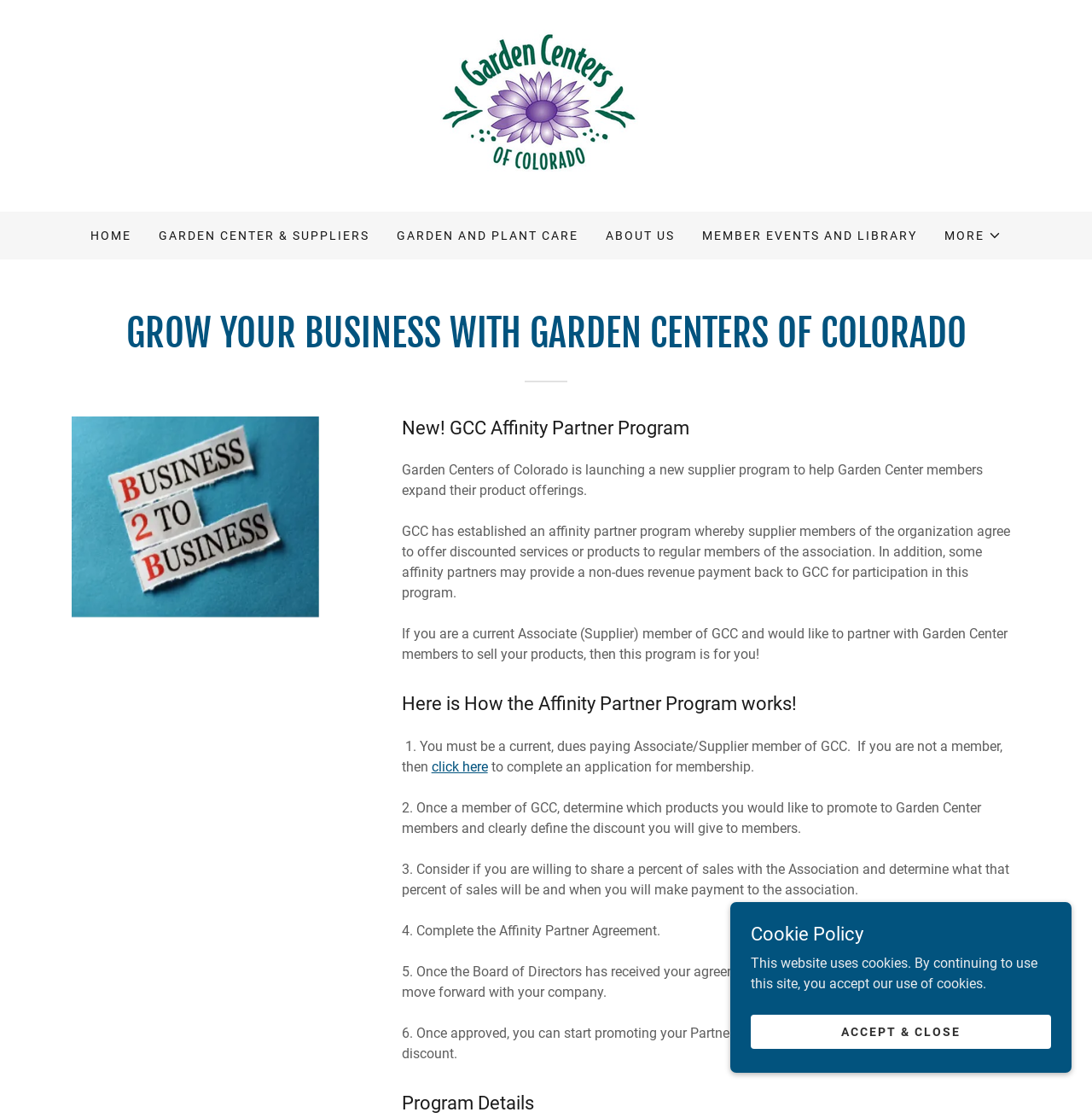Pinpoint the bounding box coordinates of the clickable area necessary to execute the following instruction: "Visit the 'MUTUAL FUNDS' page". The coordinates should be given as four float numbers between 0 and 1, namely [left, top, right, bottom].

None